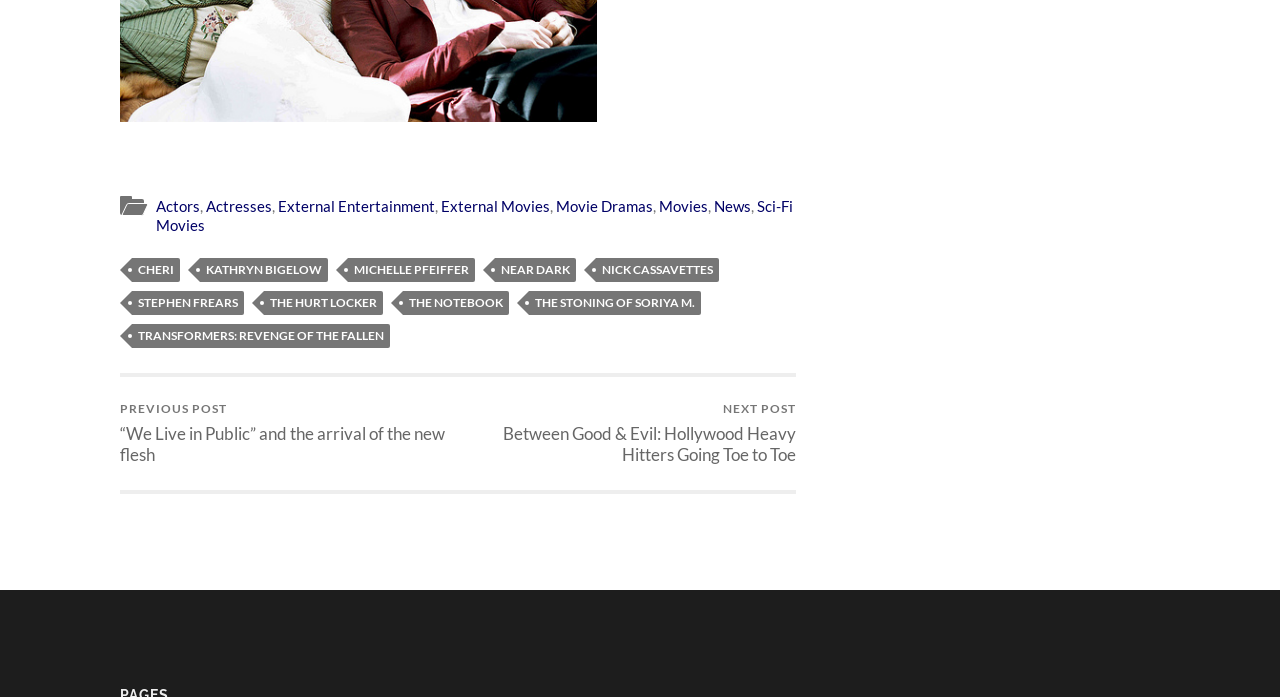Bounding box coordinates are given in the format (top-left x, top-left y, bottom-right x, bottom-right y). All values should be floating point numbers between 0 and 1. Provide the bounding box coordinate for the UI element described as: The Hurt Locker

[0.206, 0.417, 0.299, 0.452]